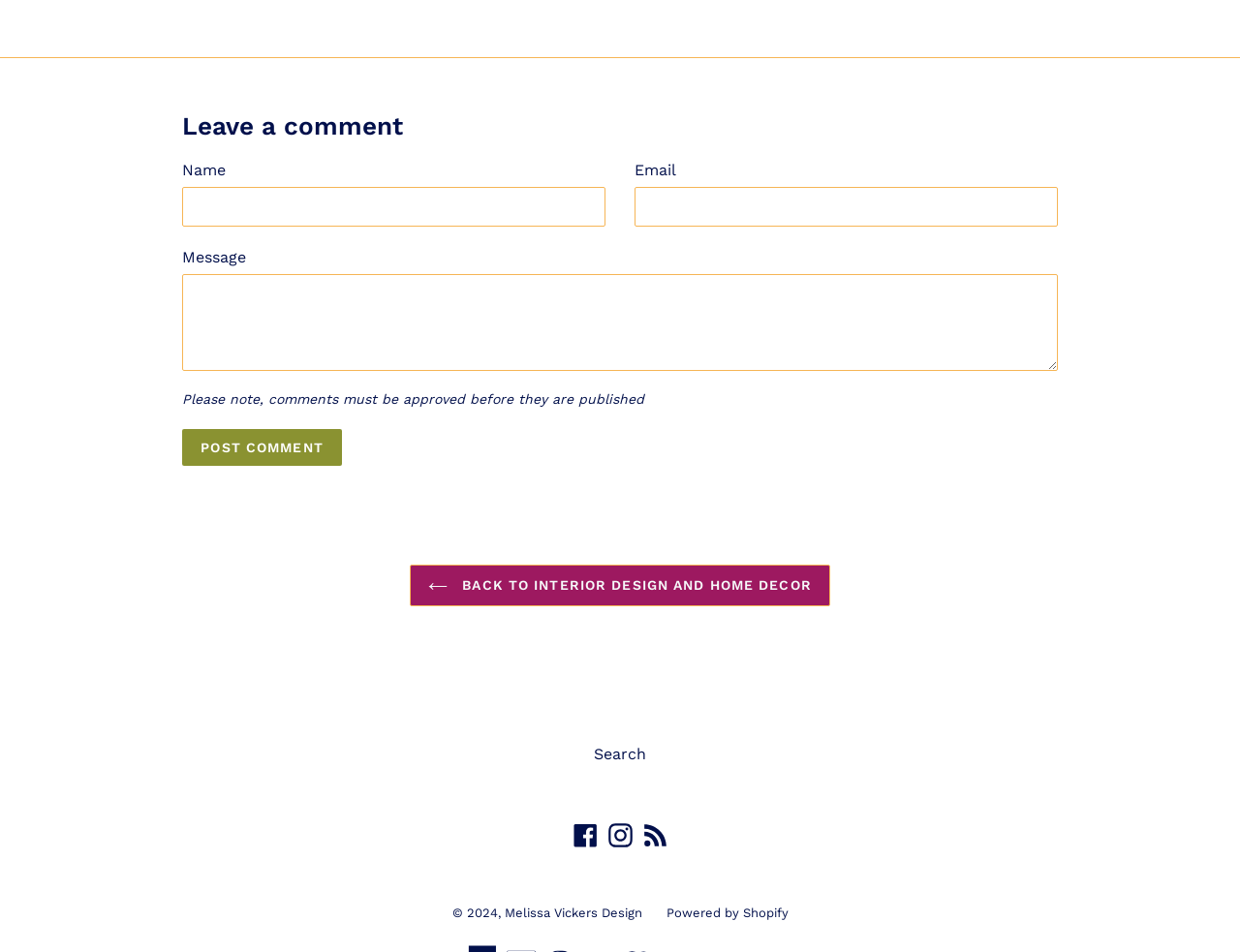What is the copyright year of the website?
Answer the question with detailed information derived from the image.

The copyright year is 2024, as indicated by the text '© 2024' at the bottom of the webpage.